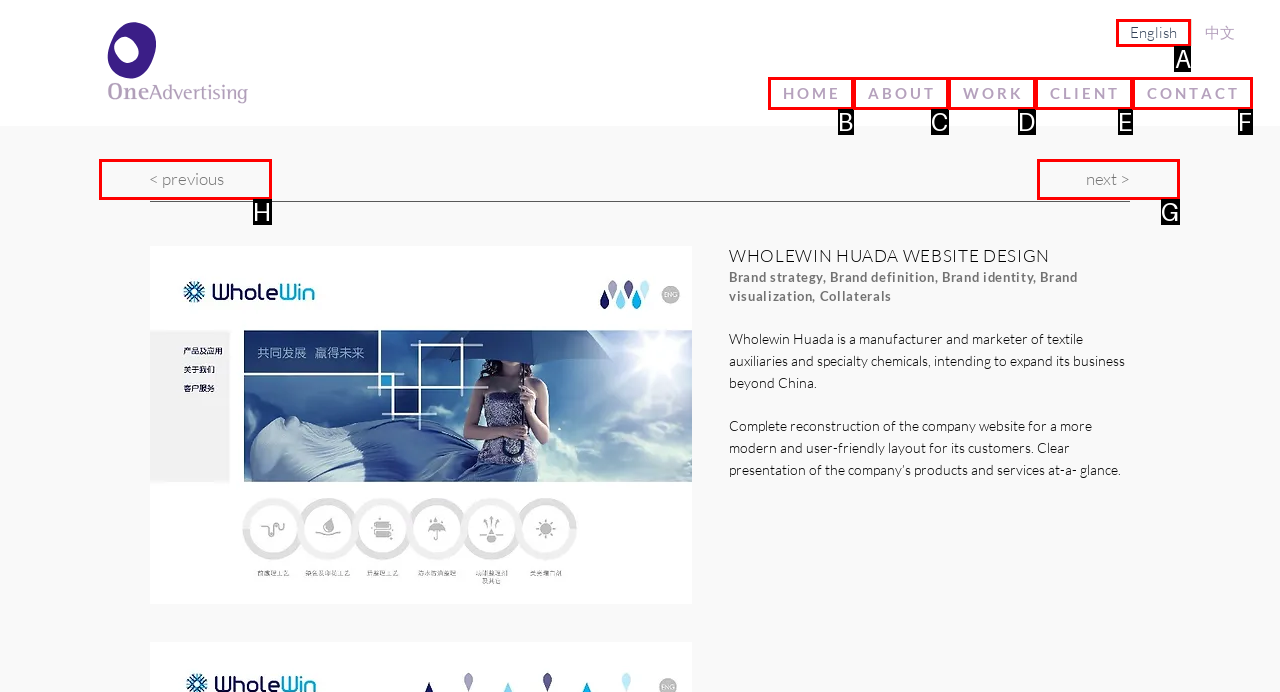Tell me which letter corresponds to the UI element that will allow you to View the previous page. Answer with the letter directly.

H